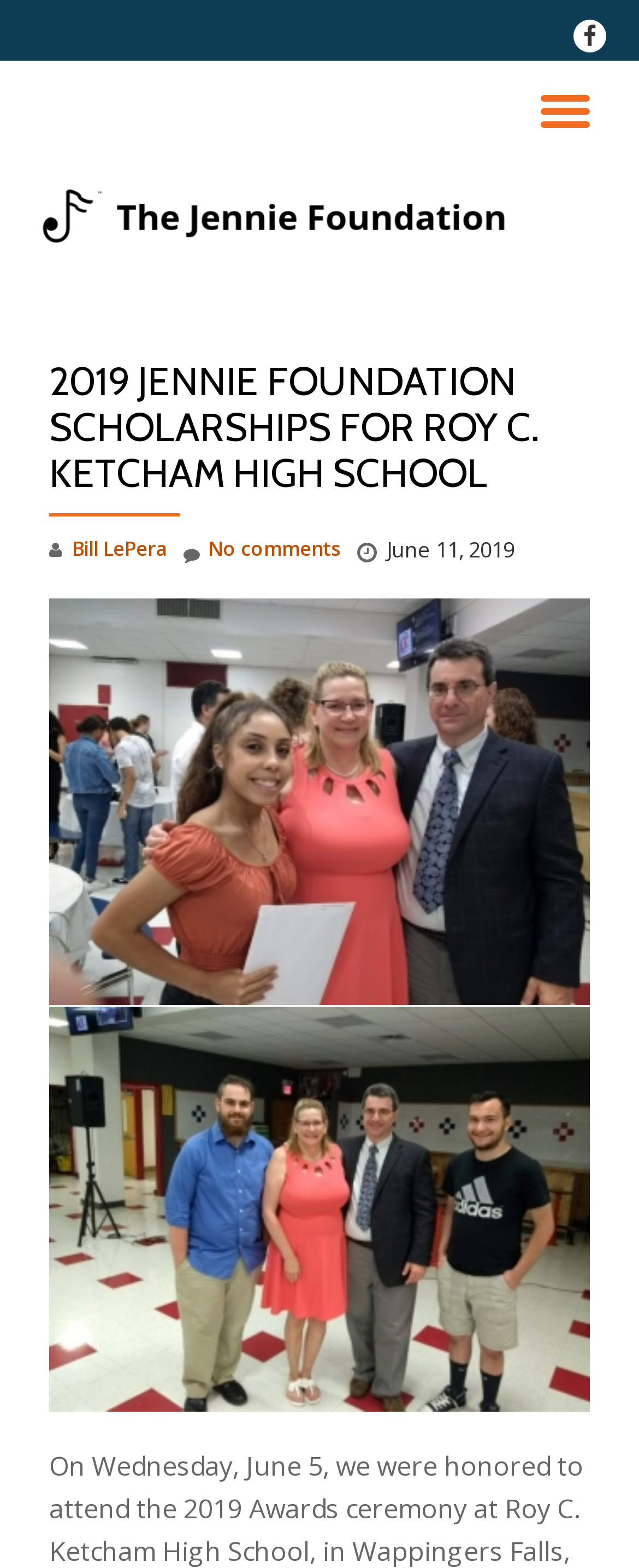Please give a succinct answer to the question in one word or phrase:
Who is the author of the article?

Bill LePera